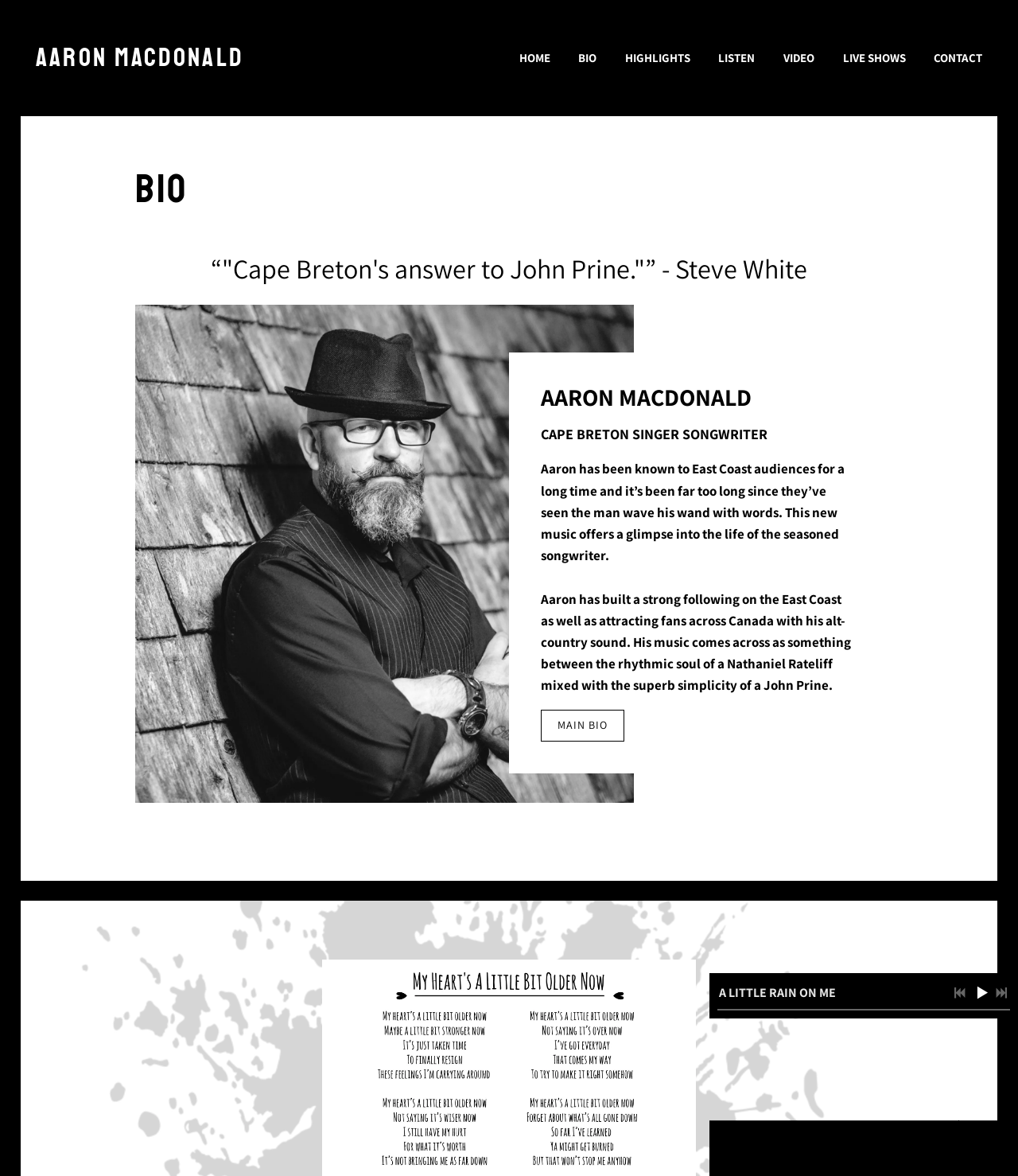Identify the bounding box coordinates of the area you need to click to perform the following instruction: "Listen to A Little Rain on Me".

[0.73, 0.939, 0.816, 0.953]